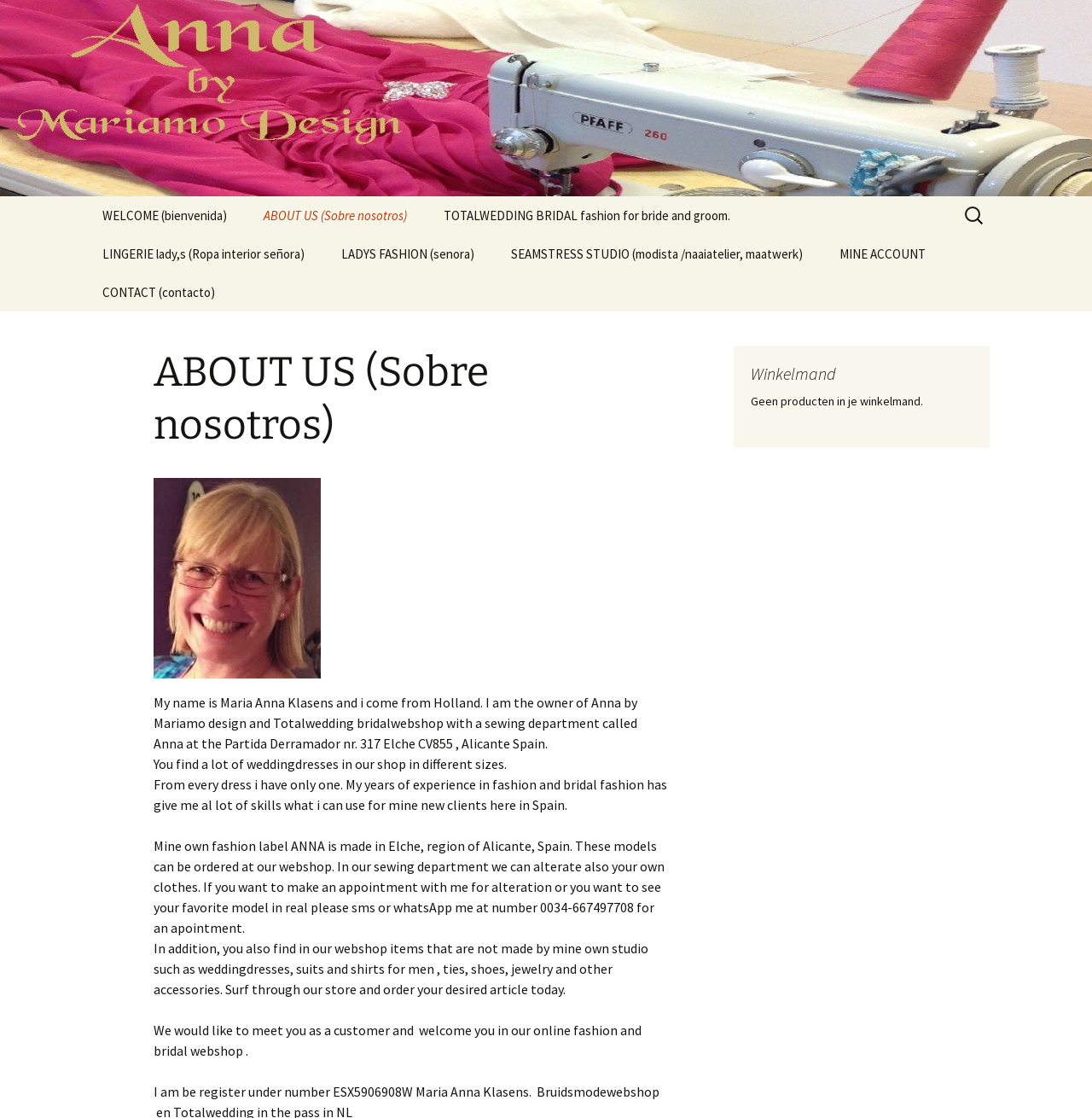Locate the bounding box coordinates of the UI element described by: "MEN,s shirts (camisas para hombre)". Provide the coordinates as four float numbers between 0 and 1, formatted as [left, top, right, bottom].

[0.547, 0.542, 0.703, 0.588]